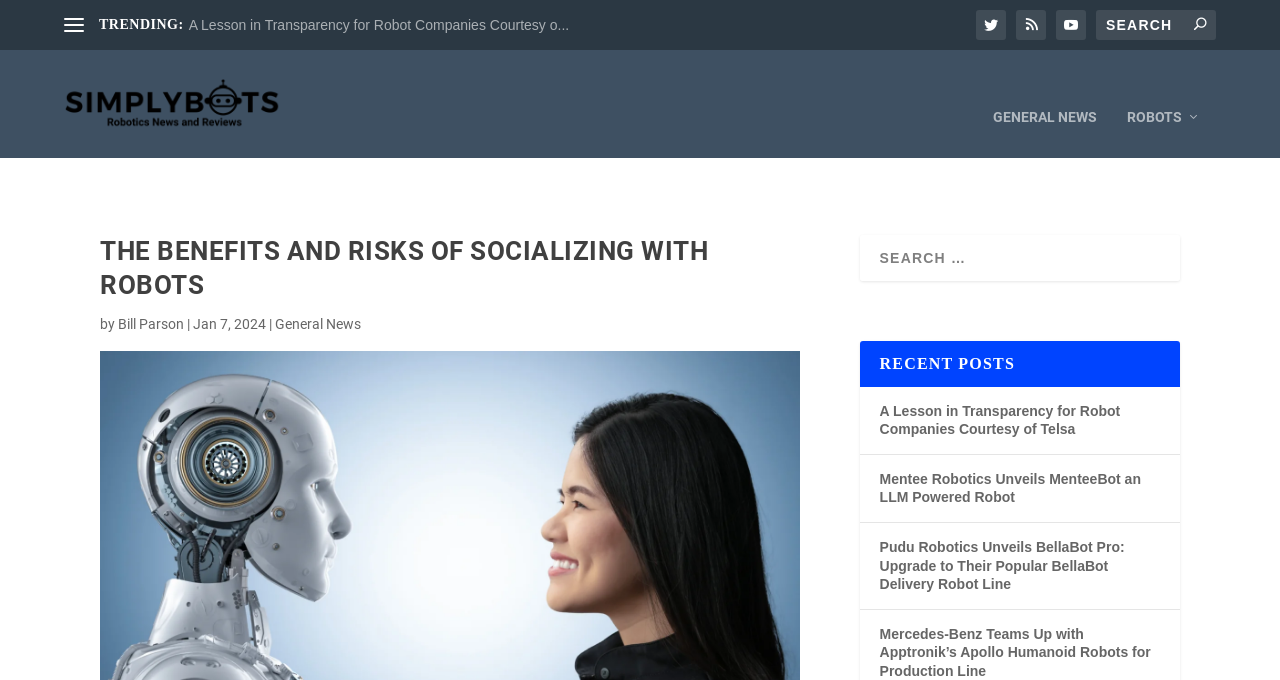Locate the coordinates of the bounding box for the clickable region that fulfills this instruction: "View Instagram page".

None